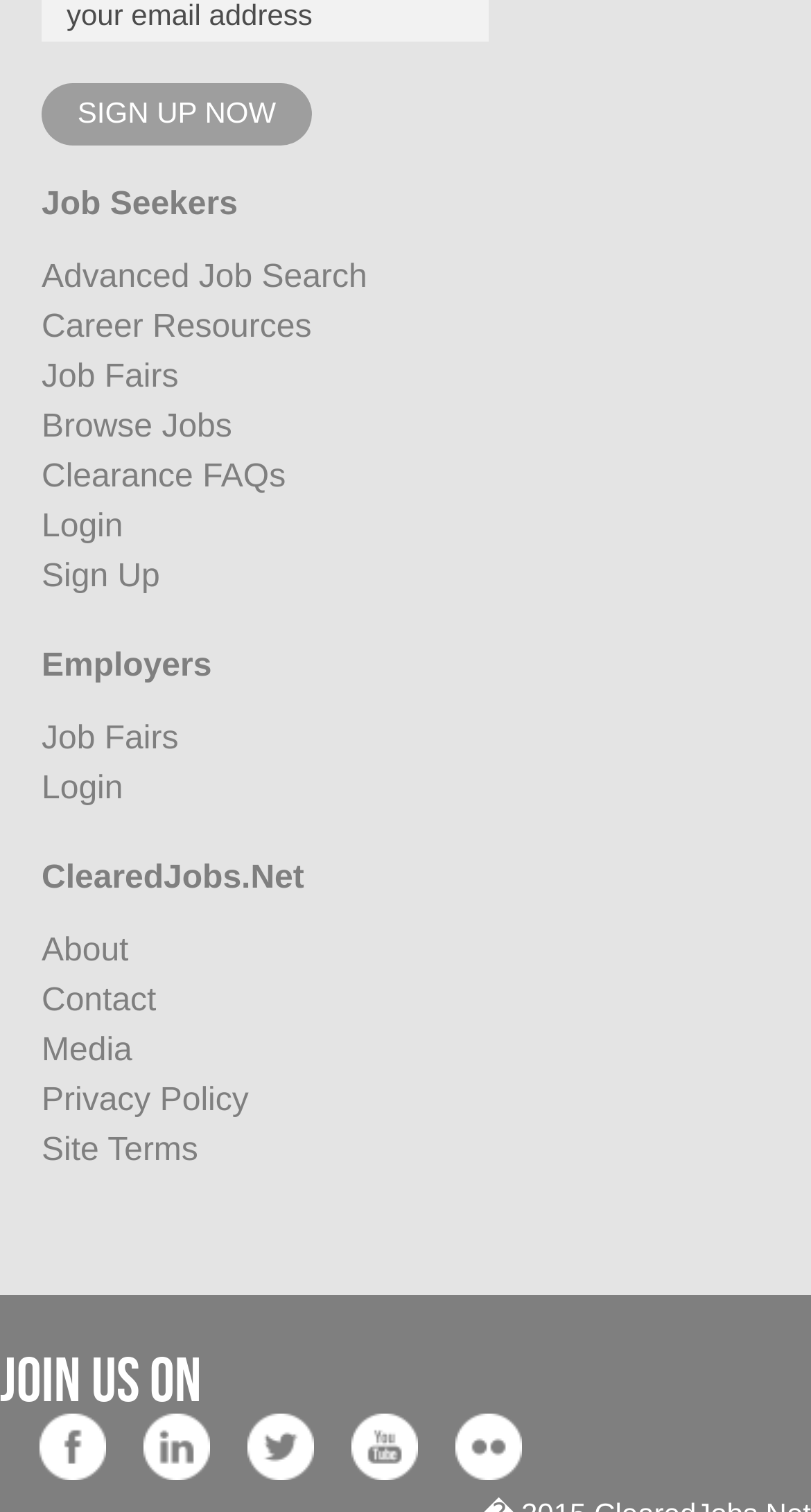Determine the bounding box coordinates for the area that should be clicked to carry out the following instruction: "Search for advanced jobs".

[0.051, 0.171, 0.453, 0.195]